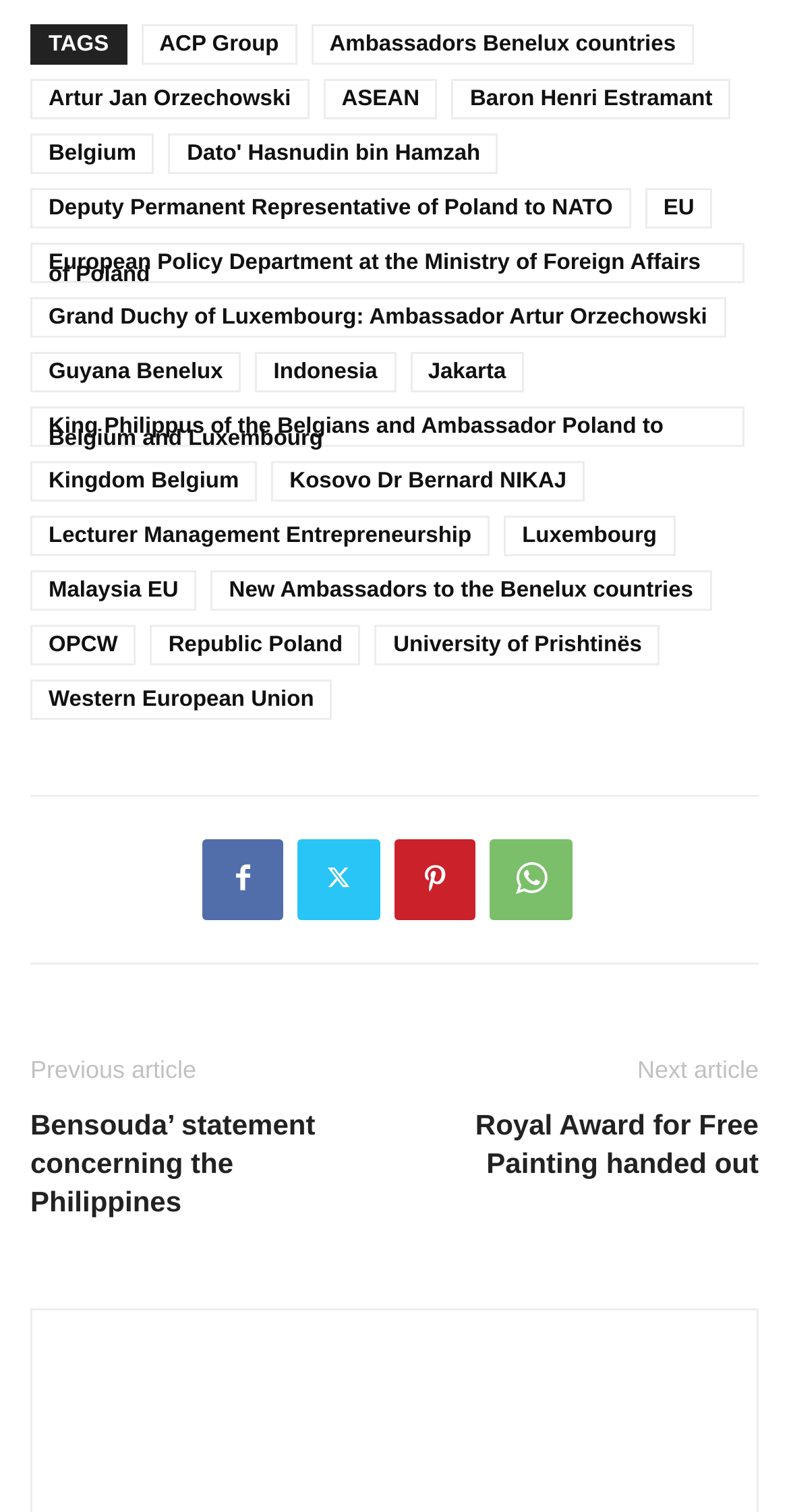Find the bounding box of the UI element described as follows: "Bensouda’ statement concerning the Philippines".

[0.038, 0.731, 0.474, 0.807]